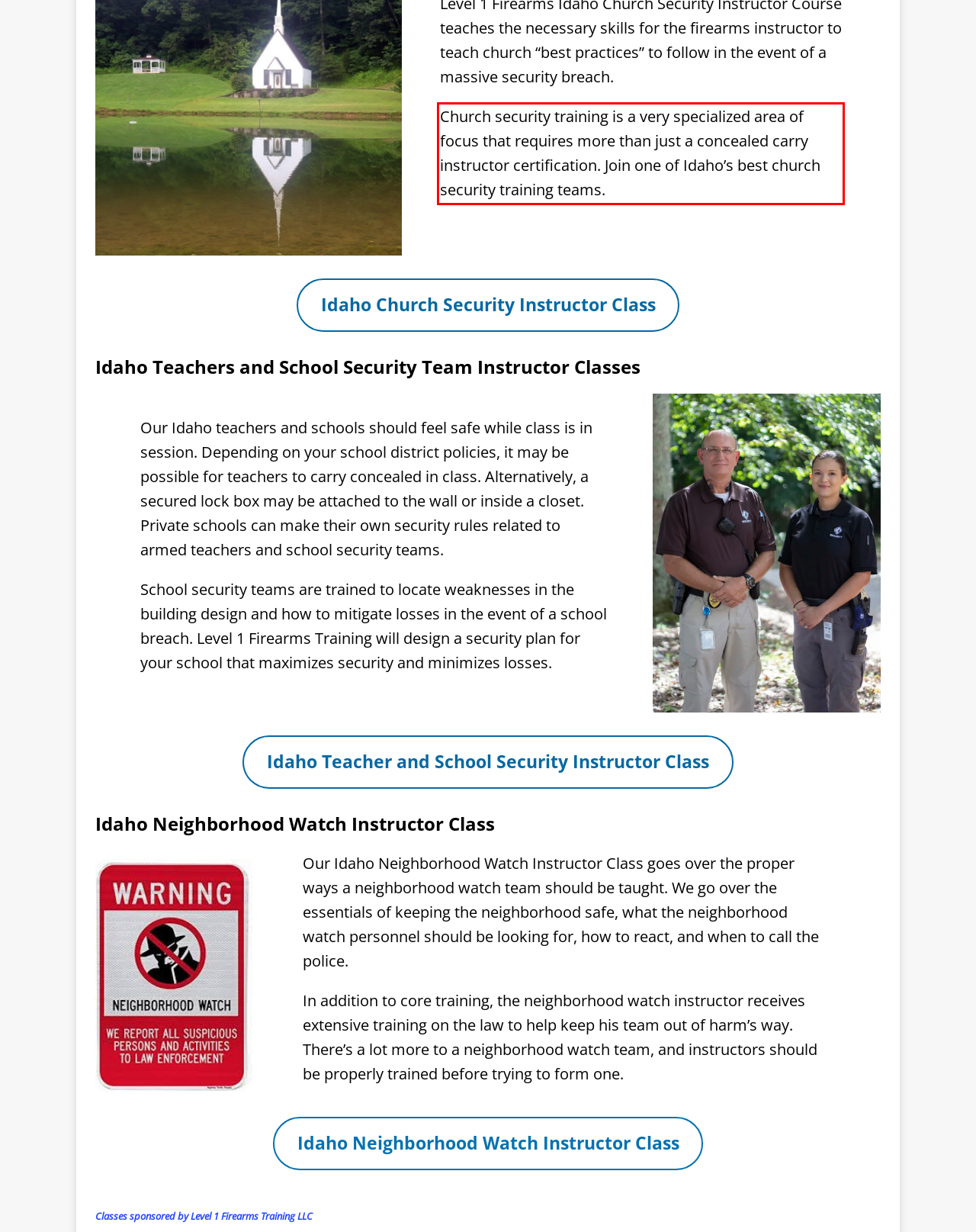The screenshot you have been given contains a UI element surrounded by a red rectangle. Use OCR to read and extract the text inside this red rectangle.

Church security training is a very specialized area of focus that requires more than just a concealed carry instructor certification. Join one of Idaho’s best church security training teams.